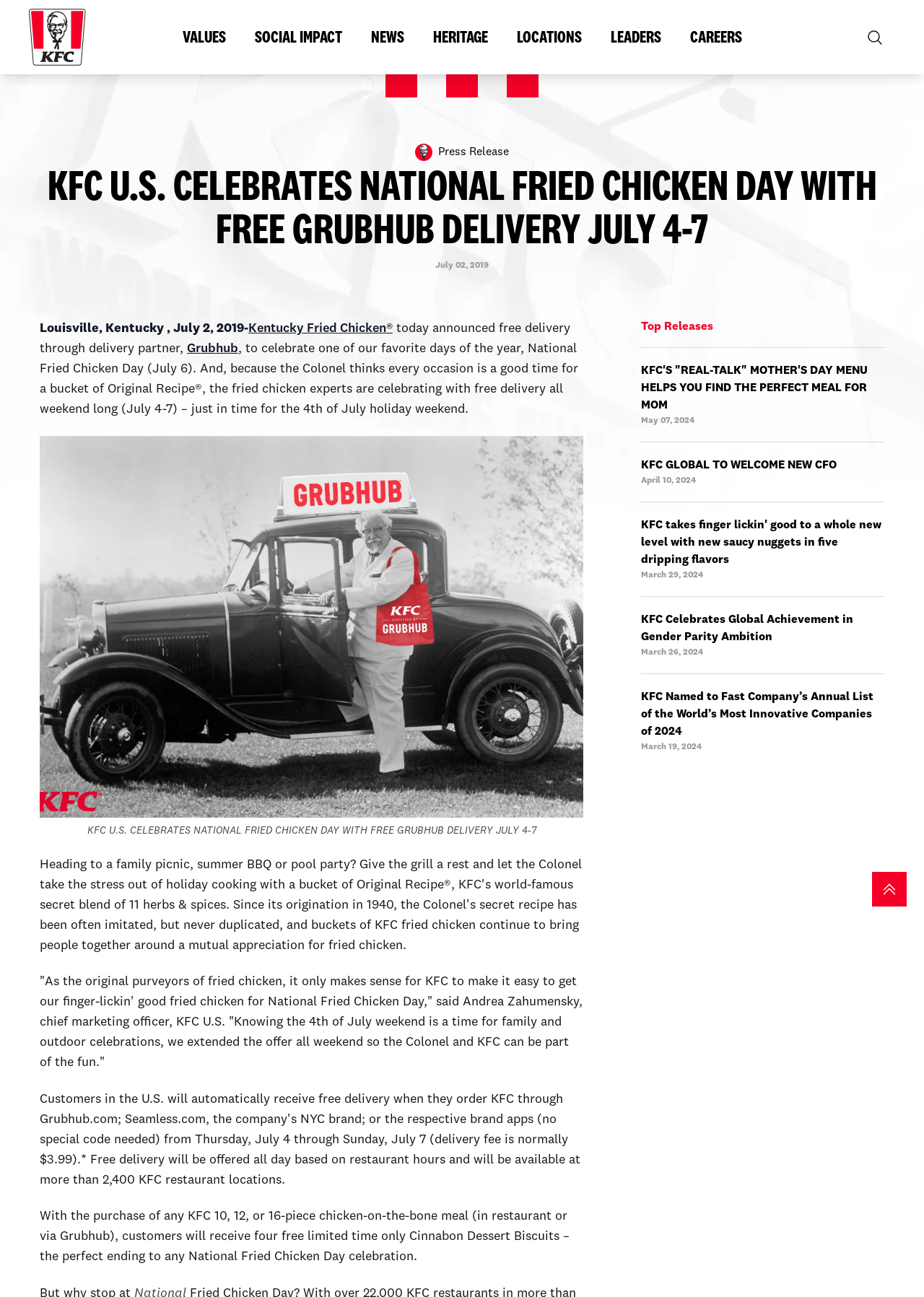Who is the chief marketing officer of KFC U.S.?
Answer the question with a thorough and detailed explanation.

The press release quotes Andrea Zahumensky, who is identified as the chief marketing officer of KFC U.S., discussing the celebration of National Fried Chicken Day.